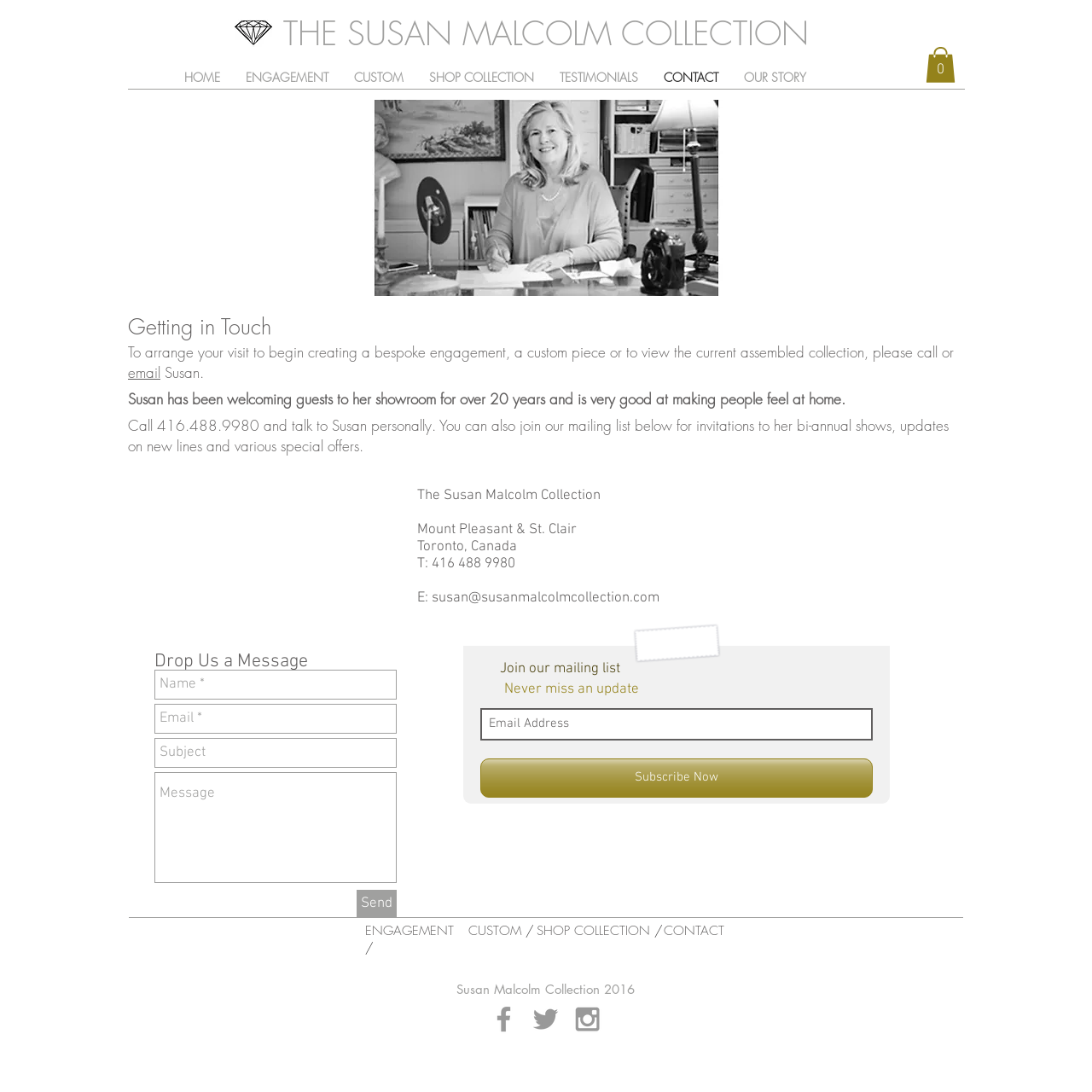Find the bounding box coordinates for the area you need to click to carry out the instruction: "Subscribe to the newsletter". The coordinates should be four float numbers between 0 and 1, indicated as [left, top, right, bottom].

[0.44, 0.694, 0.799, 0.73]